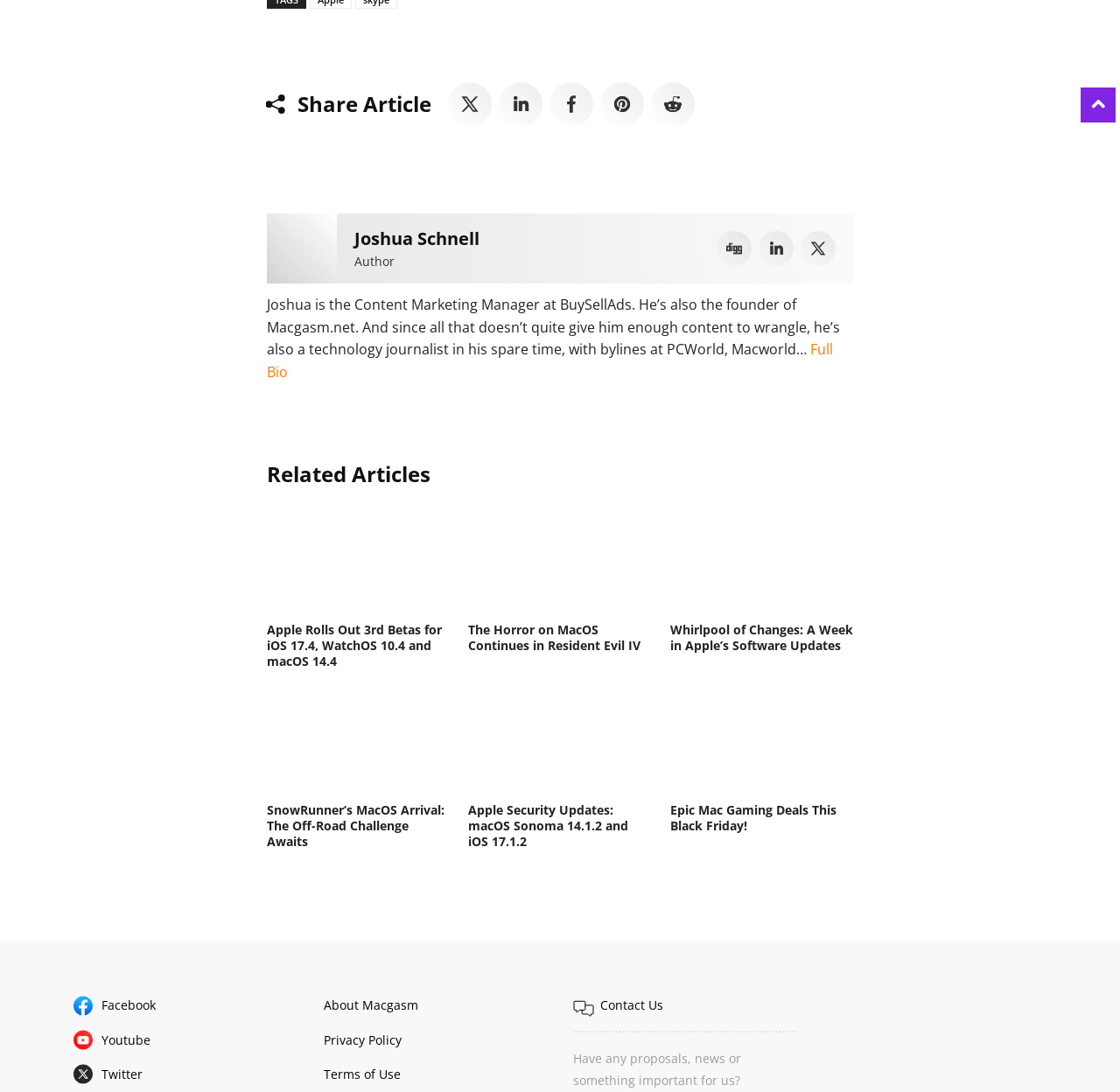Provide the bounding box coordinates of the area you need to click to execute the following instruction: "Share article on Twitter".

[0.4, 0.075, 0.439, 0.115]